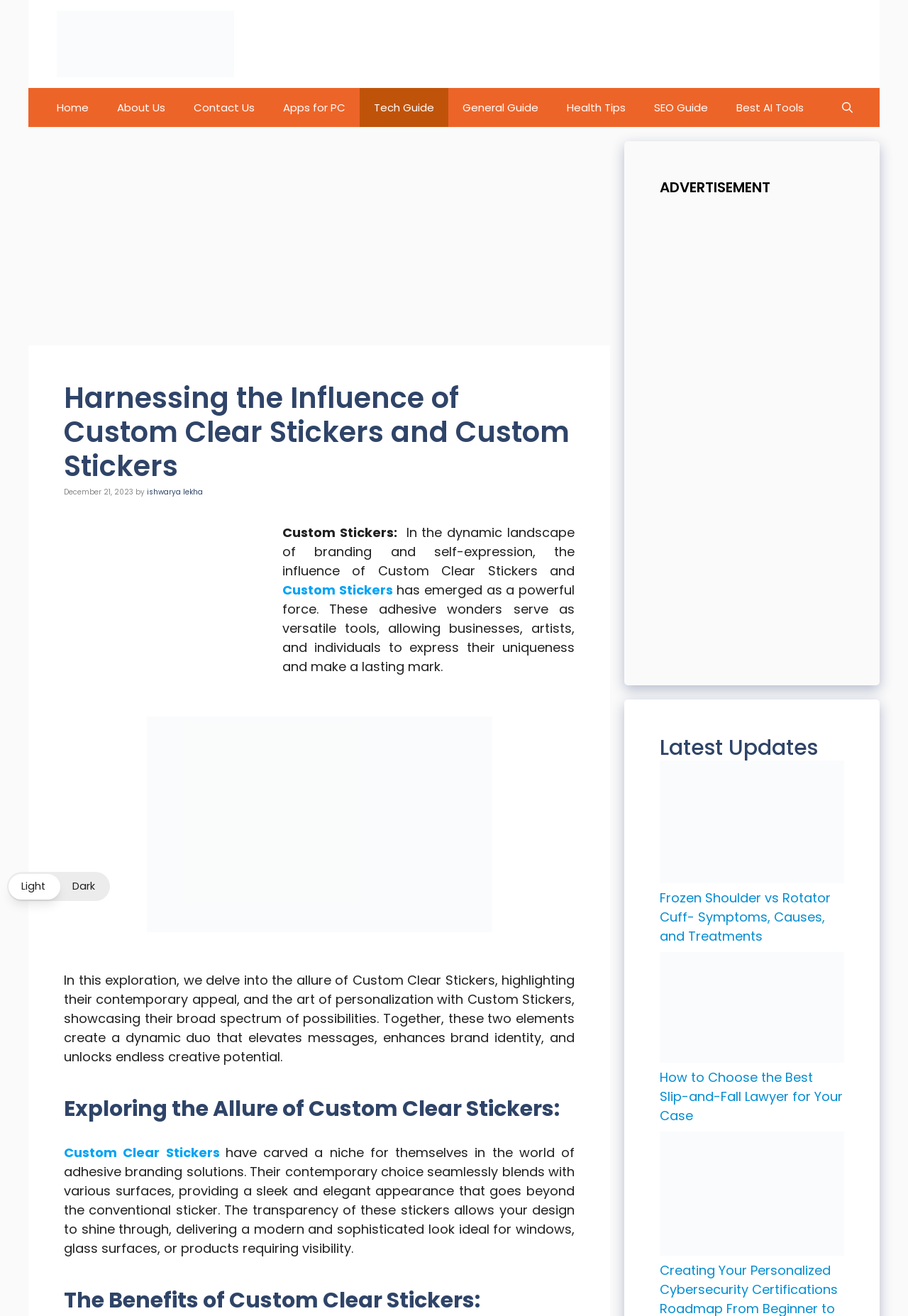Create a detailed summary of all the visual and textual information on the webpage.

This webpage is about harnessing the influence of custom clear stickers and custom stickers. At the top, there is a banner with a link to the website's homepage, "Fox Tech Zone – All Technology News and Updates", accompanied by an image. Below the banner, there is a primary navigation menu with links to various sections, including "Home", "About Us", "Contact Us", and more.

On the left side of the page, there is a large section dedicated to the main content. It starts with a heading that reads "Harnessing the Influence of Custom Clear Stickers and Custom Stickers". Below the heading, there is a paragraph of text that discusses the power of custom clear stickers and custom stickers in branding and self-expression. The text is accompanied by an image of custom clear stickers.

The main content section is divided into two parts. The first part explores the allure of custom clear stickers, highlighting their contemporary appeal and the art of personalization with custom stickers. The second part delves deeper into the world of adhesive branding solutions, discussing the benefits of custom clear stickers and their ability to provide a sleek and elegant appearance.

On the right side of the page, there is a complementary section that contains advertisements and latest updates. The section is headed by a heading that reads "ADVERTISEMENT" and contains several iframes with advertisements. Below the advertisements, there is a section that lists the latest updates, including links to articles about frozen shoulder vs rotator cuff, choosing the best slip-and-fall lawyer, and creating a personalized cybersecurity certifications roadmap. Each article is accompanied by an image.

At the bottom of the page, there are two static text elements that read "Light" and "Dark", which may be related to the website's theme or layout options.